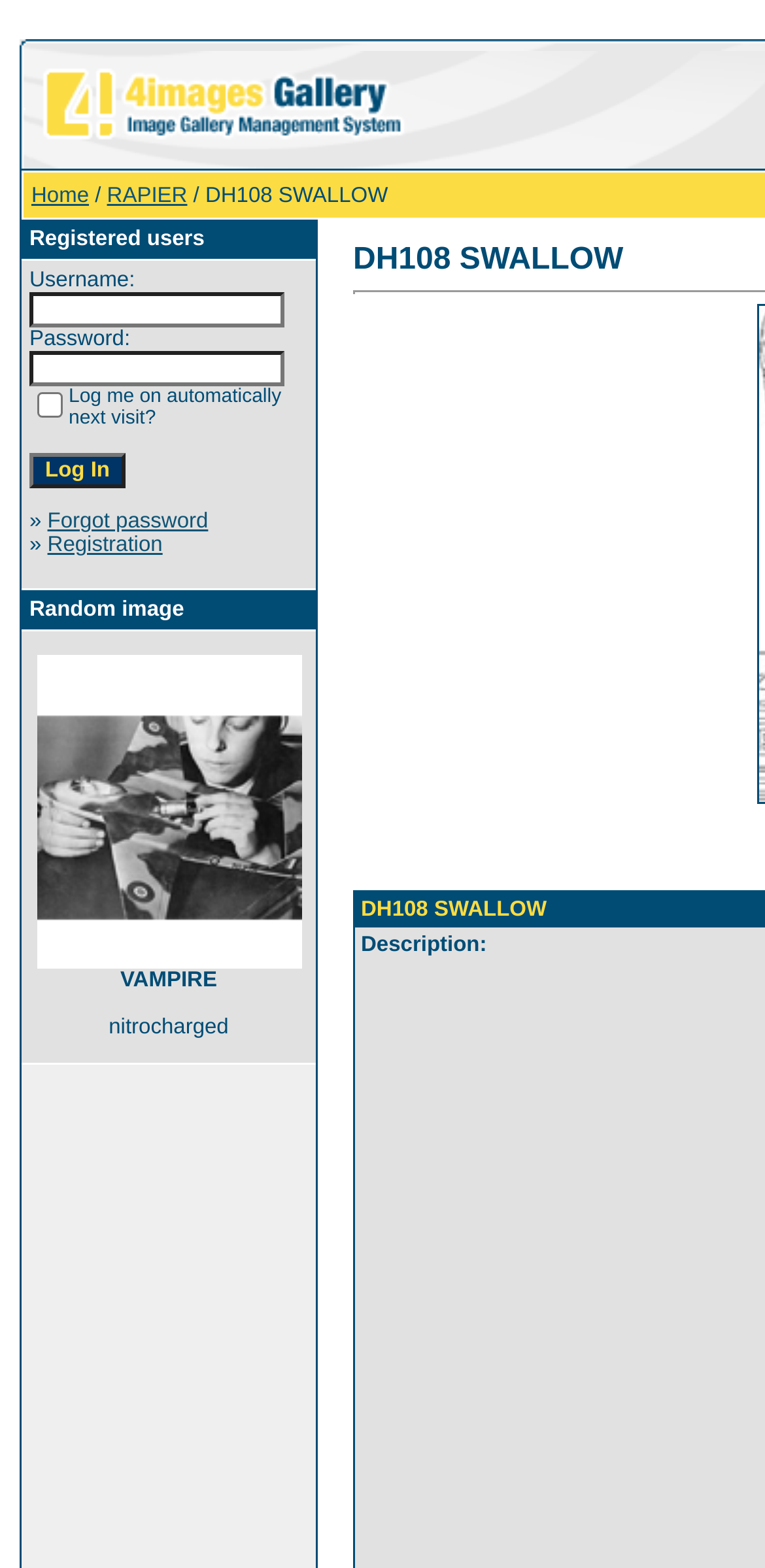Generate a comprehensive description of the webpage content.

The webpage appears to be a personal website or a forum dedicated to model airplanes, specifically jetex plans. At the top, there is a navigation menu with links to "Home" and "RAPIER". Below the navigation menu, there is a table with three rows. The first row contains a cell with the text "Registered users". The second row has a cell with a login form, which includes fields for username and password, a checkbox for automatic login, and a "Log In" button. There are also links to "Forgot password" and "Registration" next to the login form. The third row is empty.

Below the table, there is another table with four rows. The first row contains a cell with the text "Random image". The second row is empty. The third row has a cell with a link to "VAMPIRE" and an image of a model airplane, along with the text "nitrocharged". The fourth row is empty.

The layout of the webpage is organized, with clear sections for navigation, login, and content. The use of tables helps to structure the content and make it easy to read. There are a total of 5 links, 2 images, 7 text boxes, 1 checkbox, and 1 button on the page.